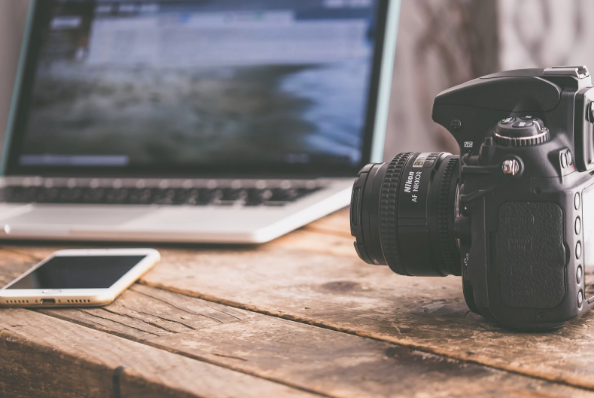Compose a detailed narrative for the image.

The image showcases a stylish workspace capturing the essence of creativity and technology. In the foreground, a black DSLR camera, equipped with a detailed lens, sits prominently on a rustic wooden table. Its sleek design and professional appearance suggest it is ready for capturing high-quality images. Beside the camera lies a modern smartphone, hinting at the seamless integration of mobile technology in the content creation process.

In the background, a laptop is partially visible, its screen illuminated with what appears to be a workspace or editing software interface, further emphasizing the theme of video creation and editing. This combination of devices—camera, smartphone, and laptop—represents the essential tools for anyone looking to engage in digital storytelling or social media content production, particularly tailored for platforms like TikTok. The warm tones of the wooden surface add a cozy, inviting feel to the overall composition, making it an ideal setting for creative endeavors.